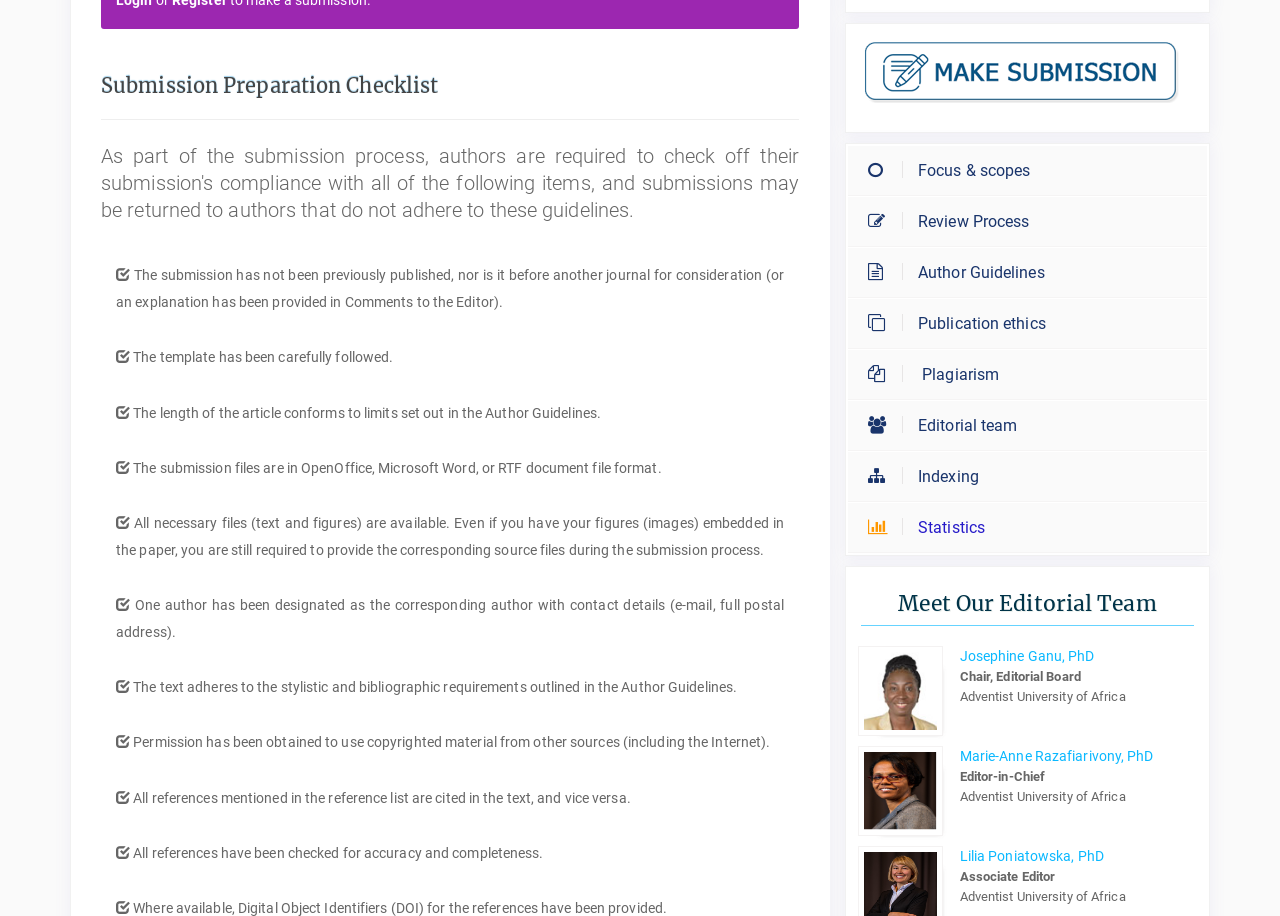Locate the bounding box of the UI element defined by this description: "Author Guidelines". The coordinates should be given as four float numbers between 0 and 1, formatted as [left, top, right, bottom].

[0.686, 0.287, 0.816, 0.308]